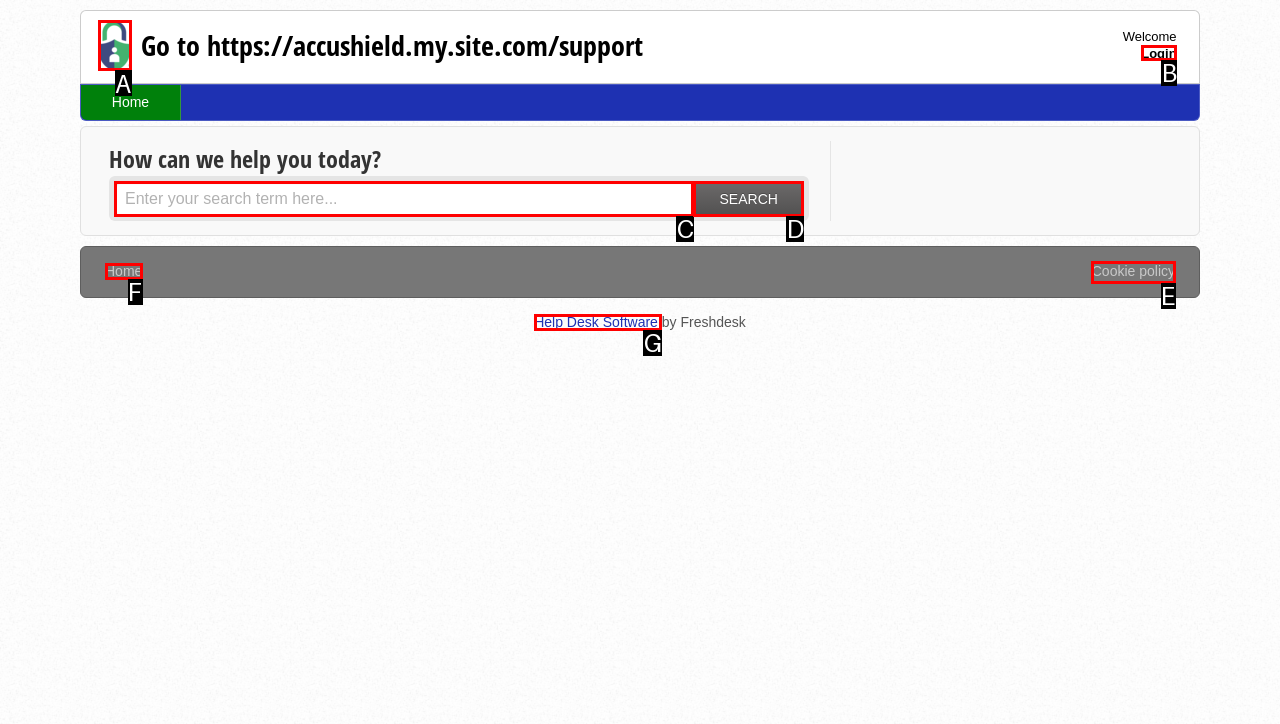Find the UI element described as: Help Desk Software
Reply with the letter of the appropriate option.

G